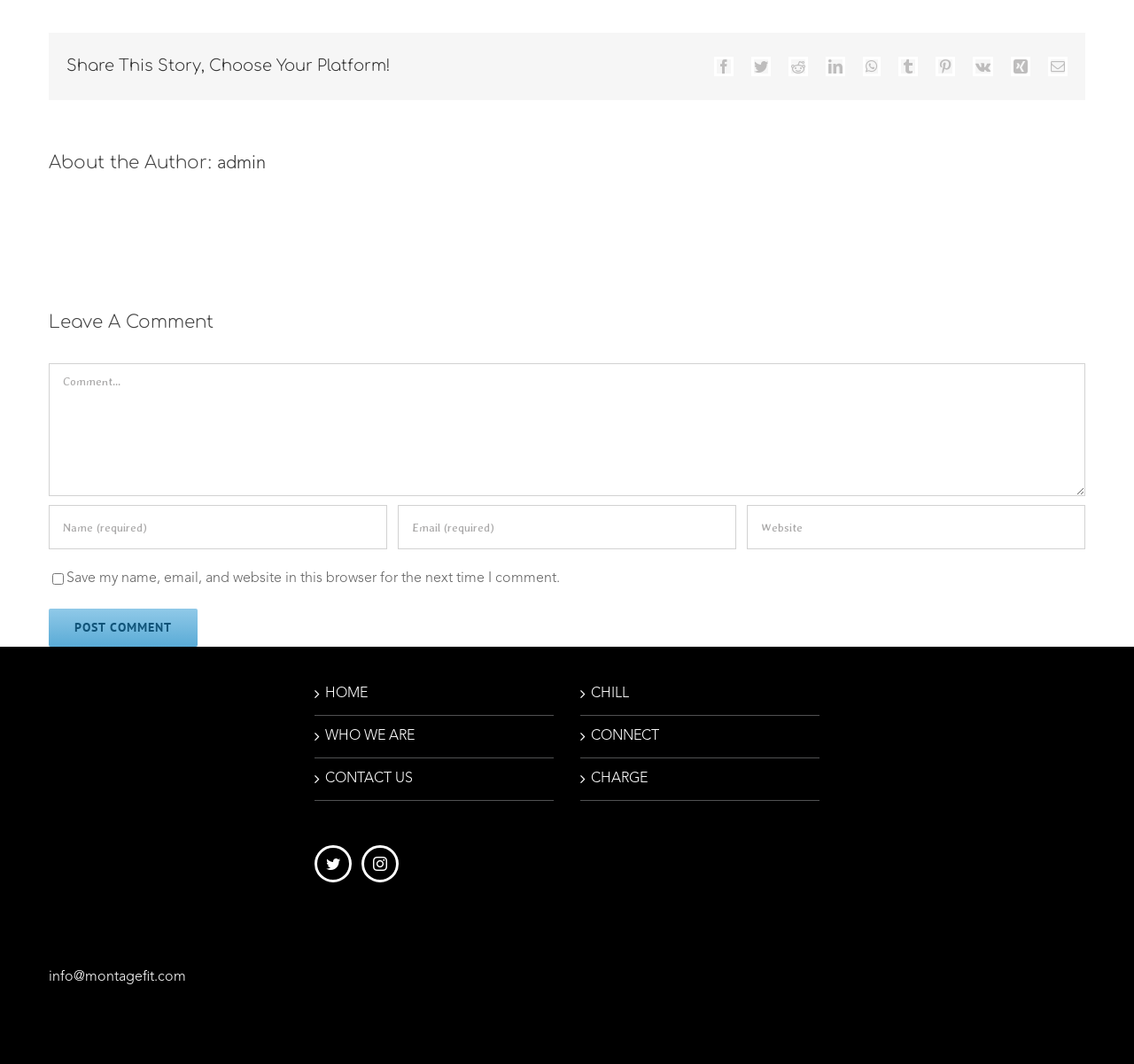Locate the bounding box coordinates of the element that should be clicked to fulfill the instruction: "Share this story on Facebook".

[0.63, 0.053, 0.647, 0.072]